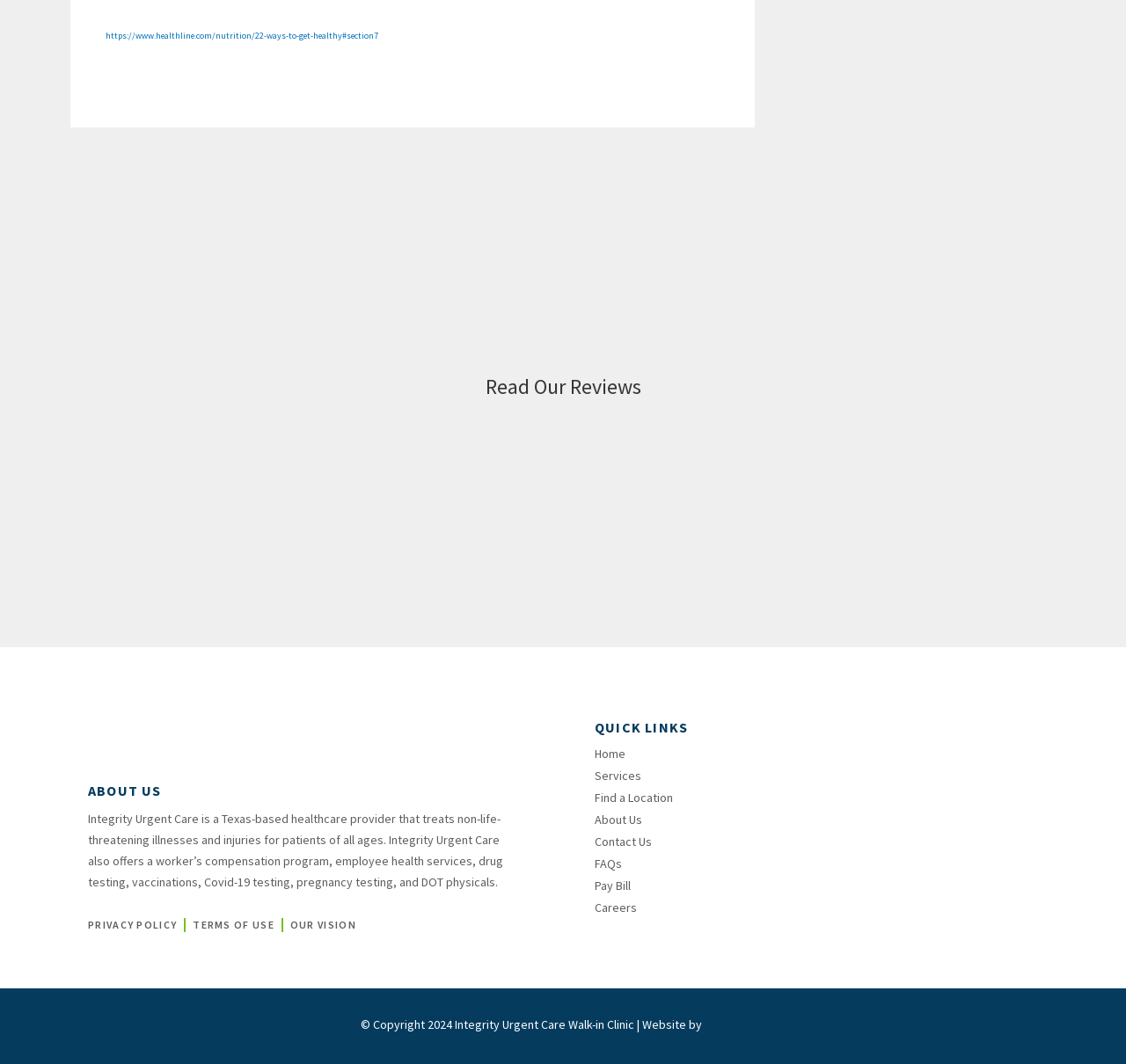Identify the bounding box for the UI element described as: "Pay Bill". The coordinates should be four float numbers between 0 and 1, i.e., [left, top, right, bottom].

[0.528, 0.824, 0.622, 0.841]